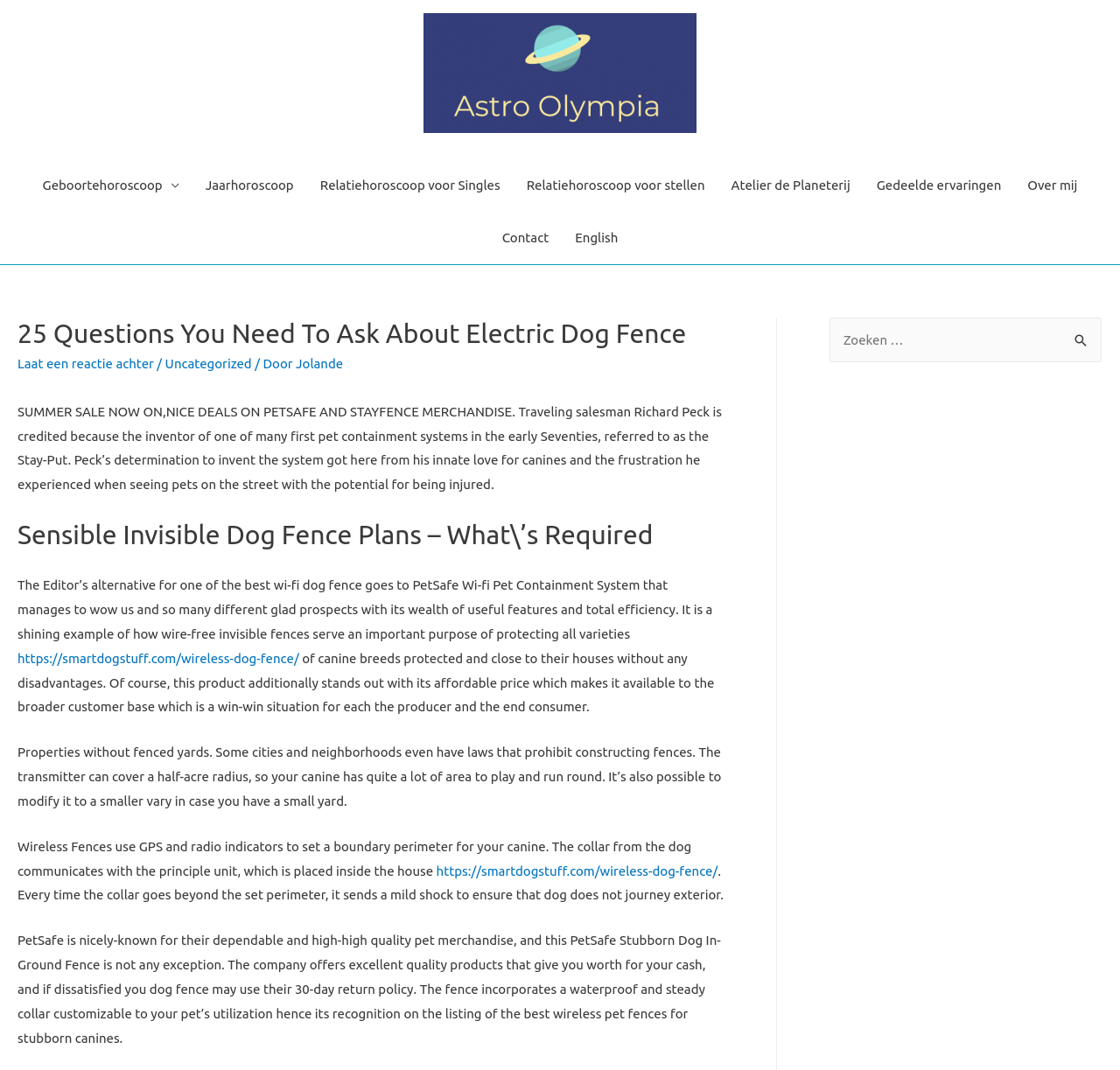Look at the image and give a detailed response to the following question: What is the name of the inventor of one of the first pet containment systems?

According to the text, 'Traveling salesman Richard Peck is credited as the inventor of one of the first pet containment systems in the early Seventies, referred to as the Stay-Put.'